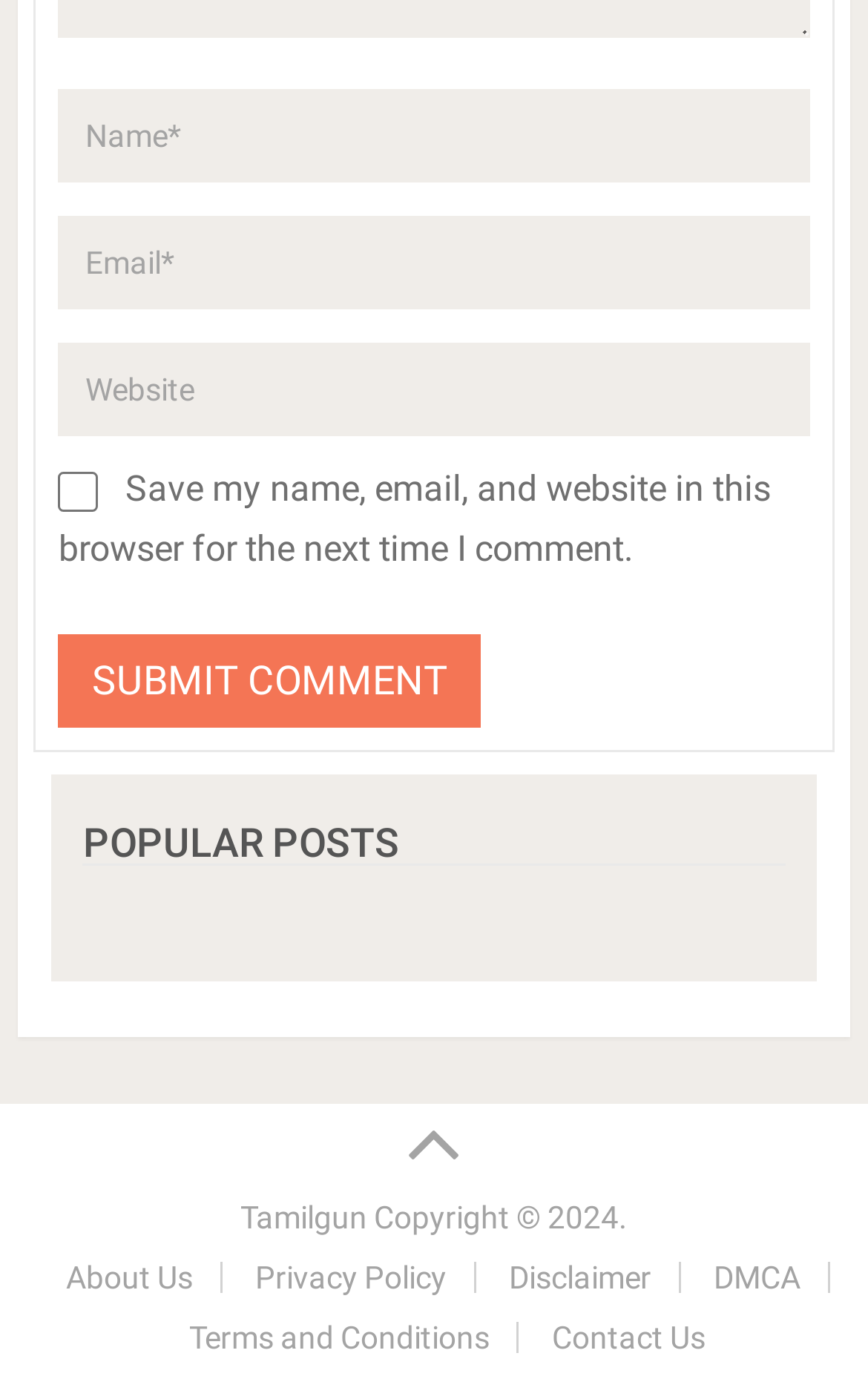Please locate the bounding box coordinates of the element that should be clicked to achieve the given instruction: "Submit a comment".

[0.067, 0.46, 0.555, 0.528]